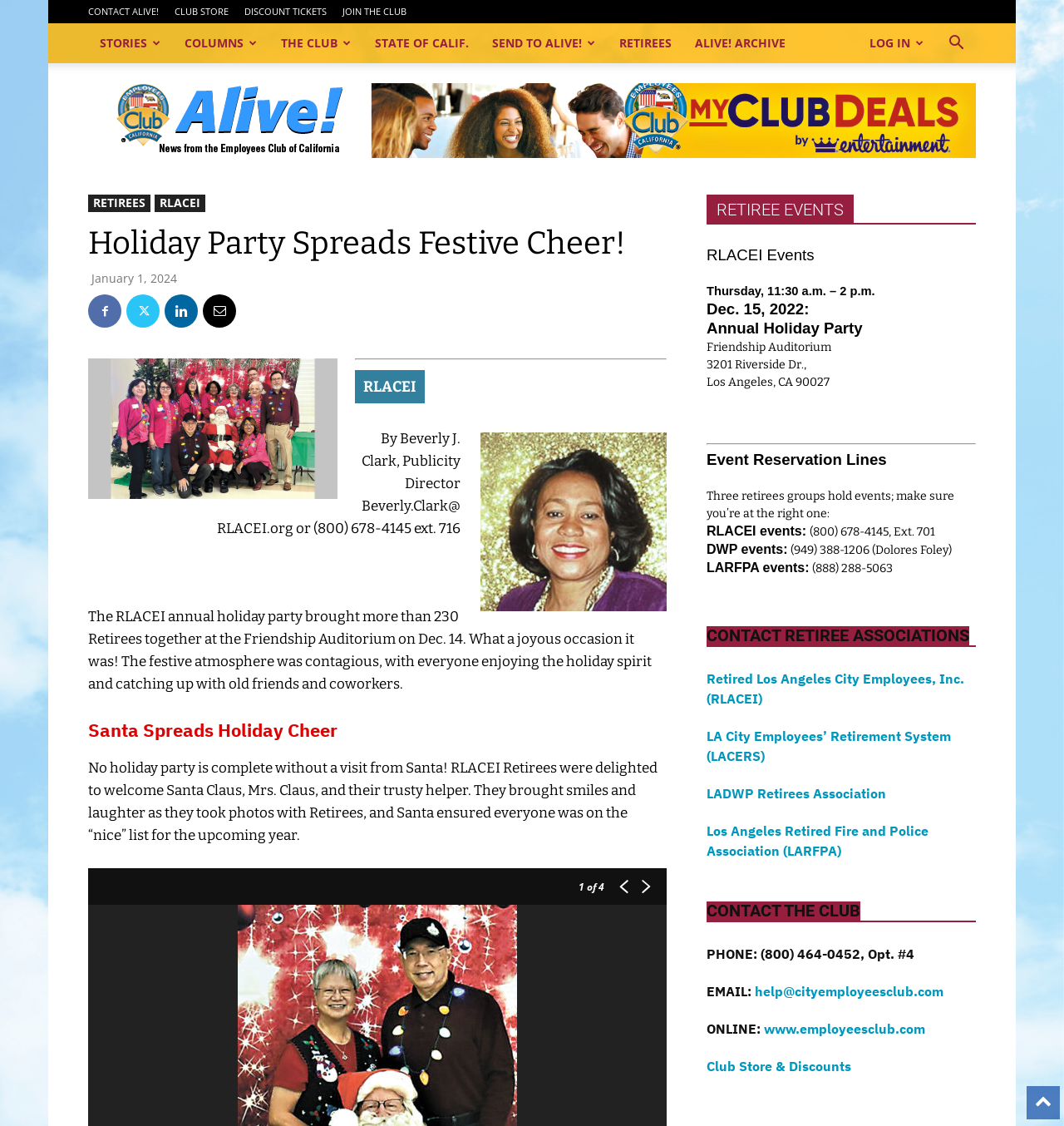Can you provide the bounding box coordinates for the element that should be clicked to implement the instruction: "Click the 'CONTACT ALIVE!' link"?

[0.083, 0.004, 0.149, 0.016]